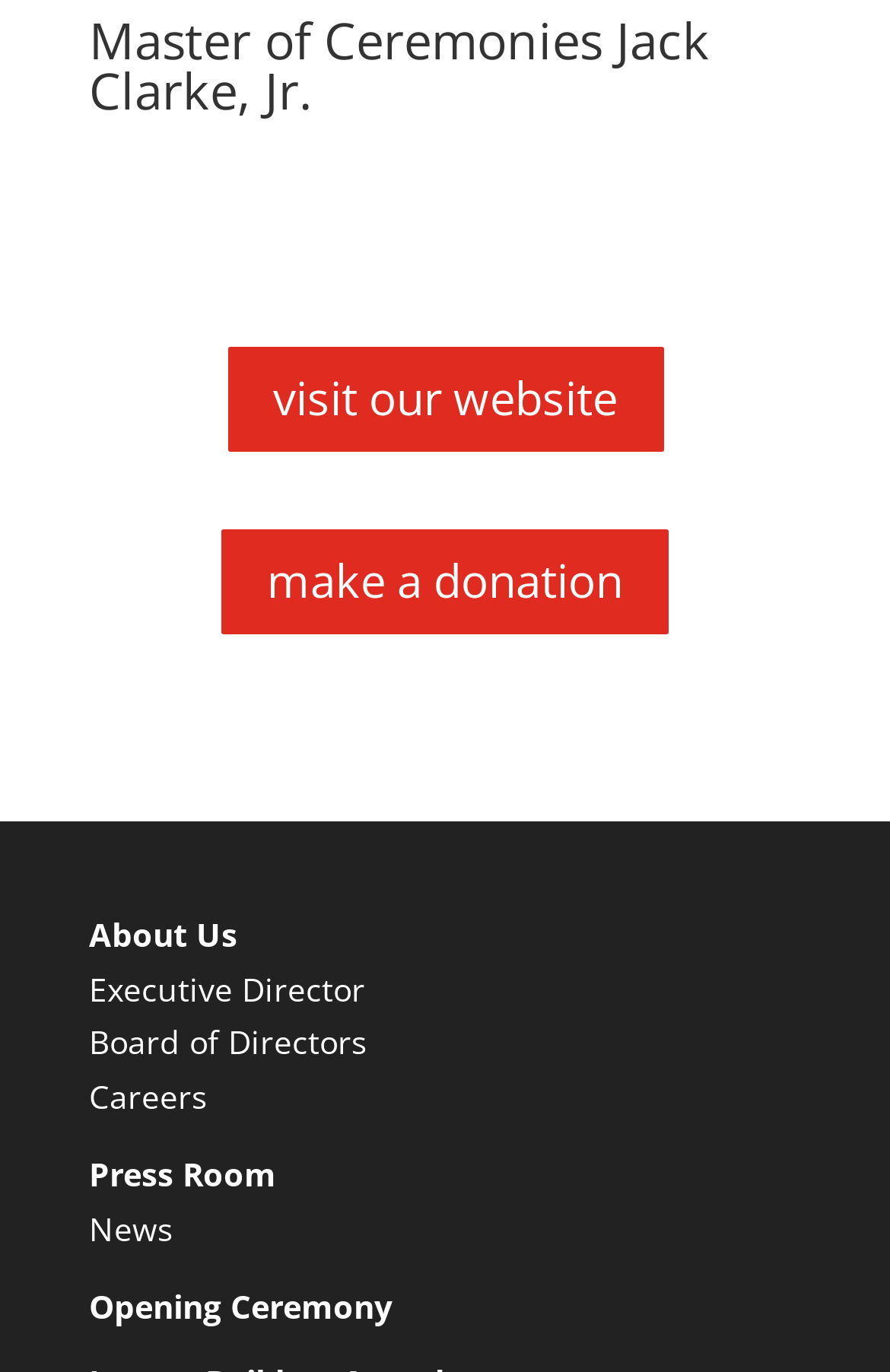Please answer the following query using a single word or phrase: 
Is there a link to make a donation?

Yes